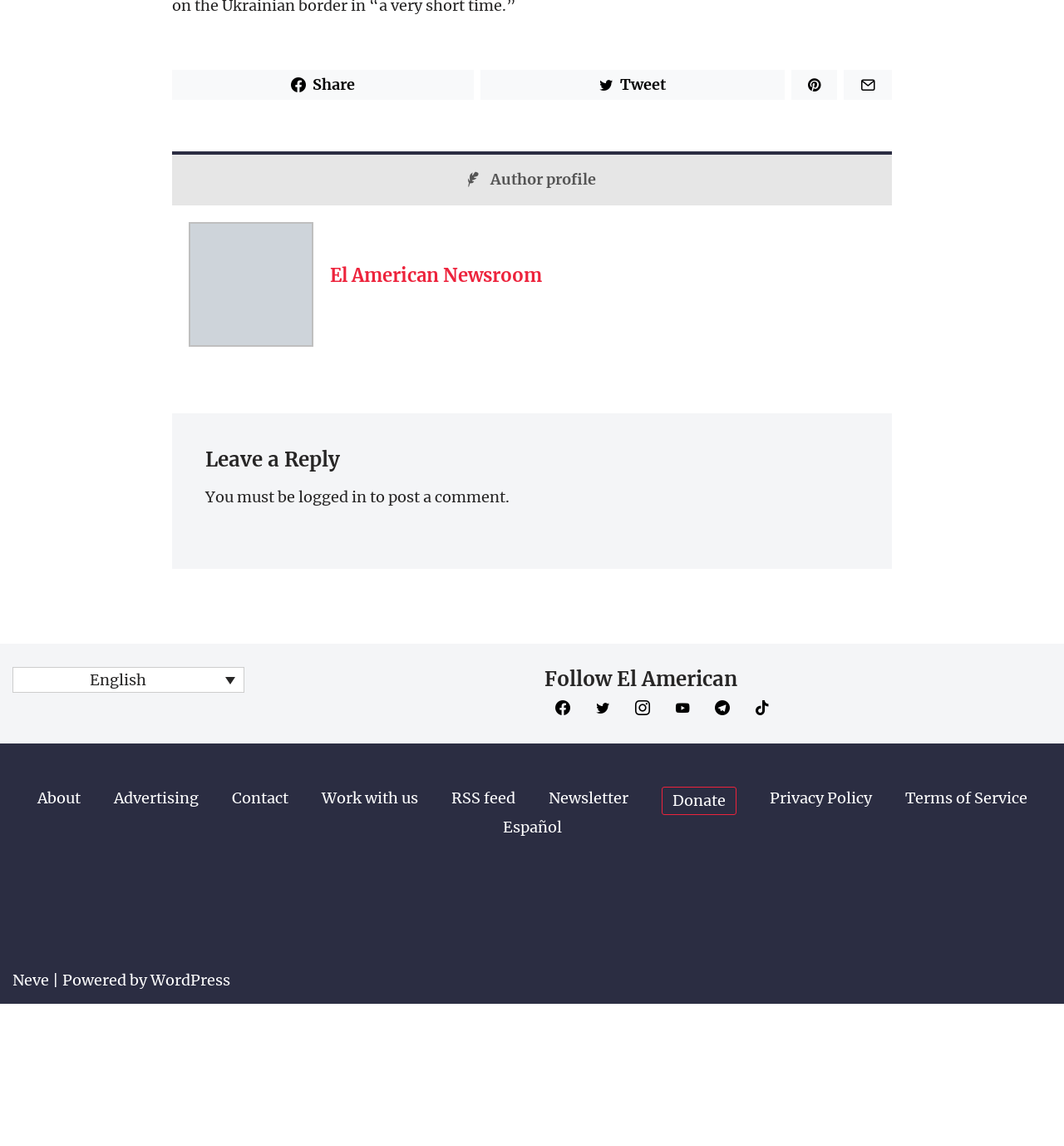What is the purpose of the 'Footer Menu'?
From the image, respond using a single word or phrase.

Navigation